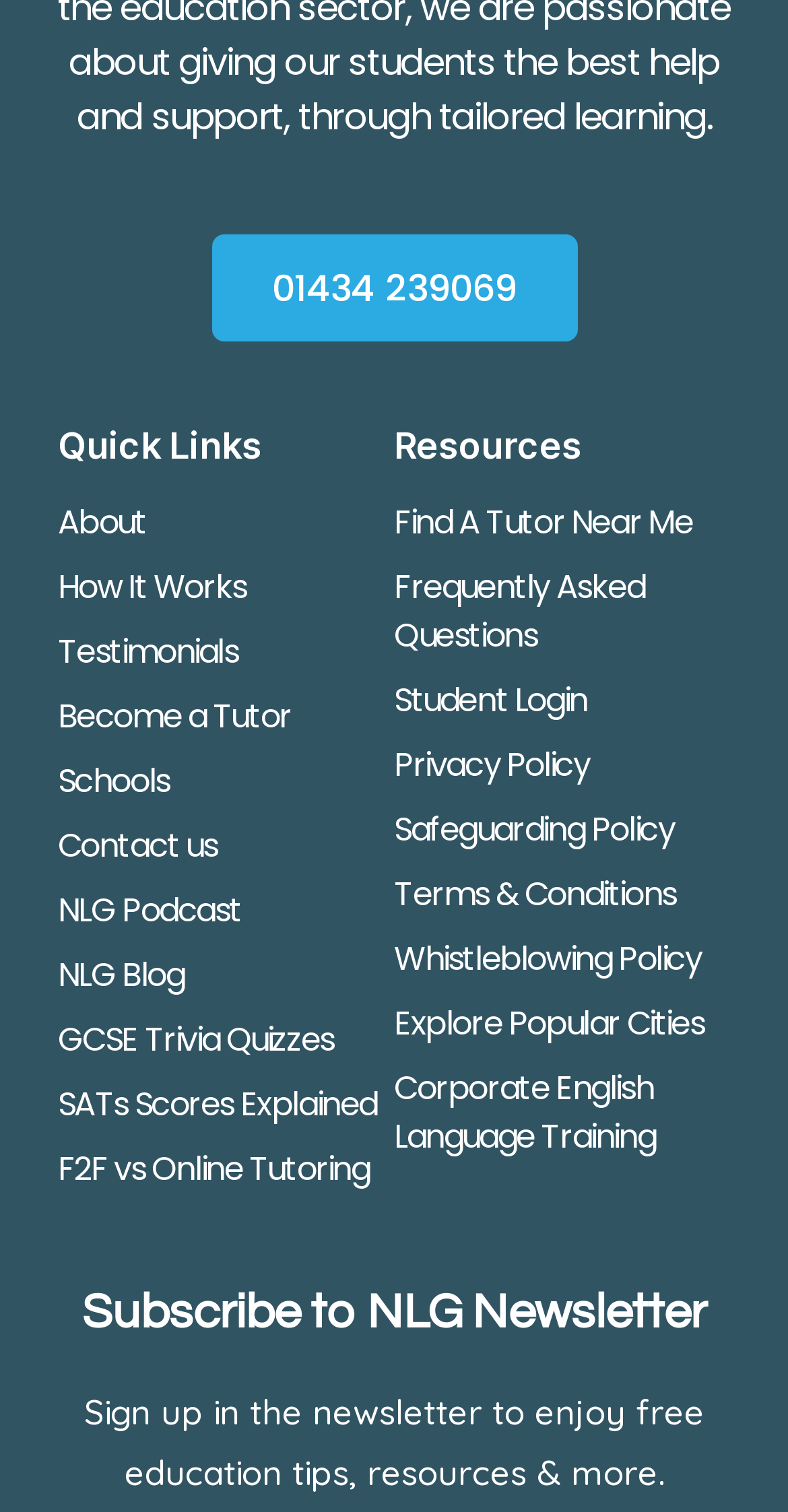Point out the bounding box coordinates of the section to click in order to follow this instruction: "browse Browser-history".

None